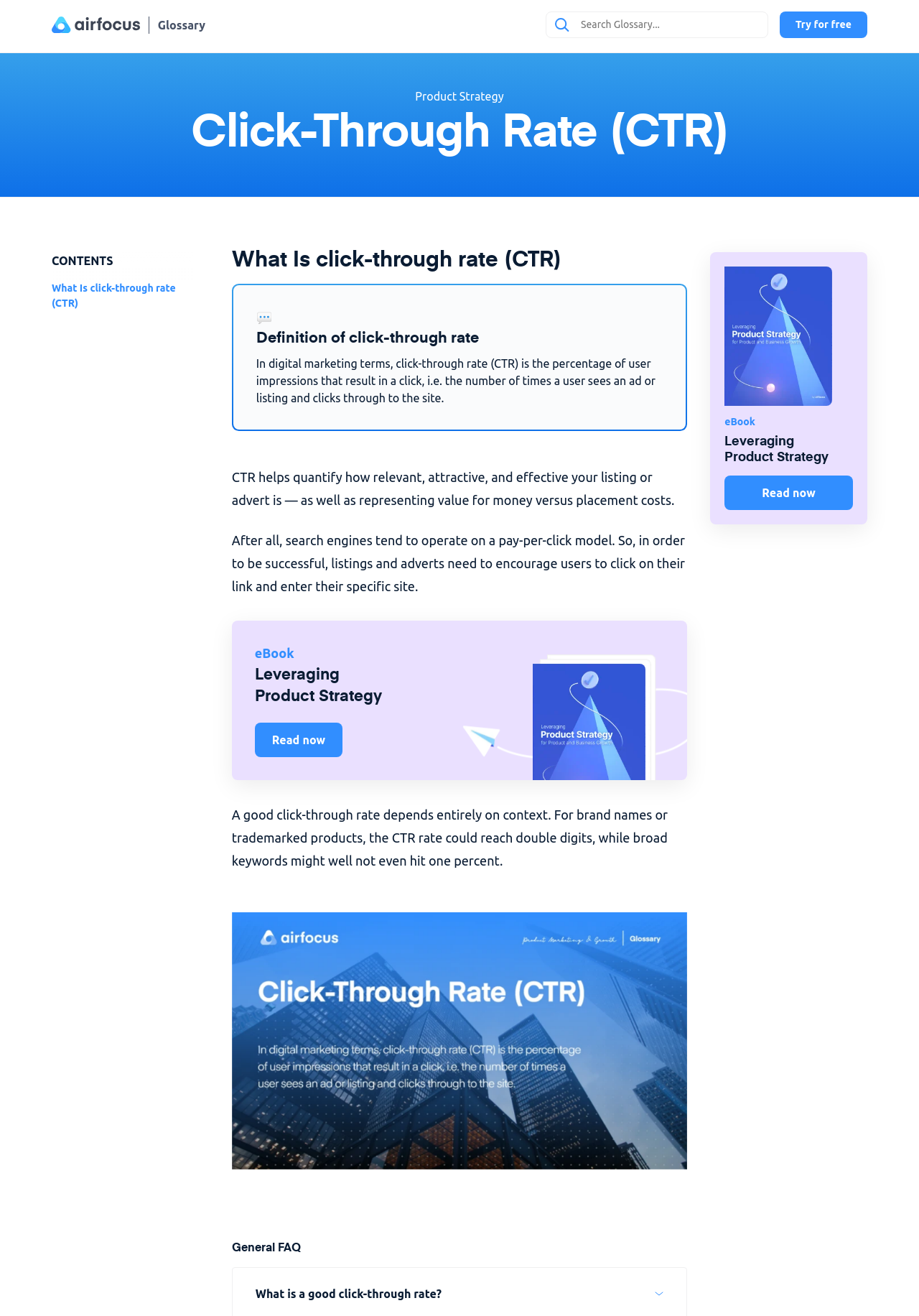Using the format (top-left x, top-left y, bottom-right x, bottom-right y), provide the bounding box coordinates for the described UI element. All values should be floating point numbers between 0 and 1: Glossary

[0.162, 0.012, 0.224, 0.025]